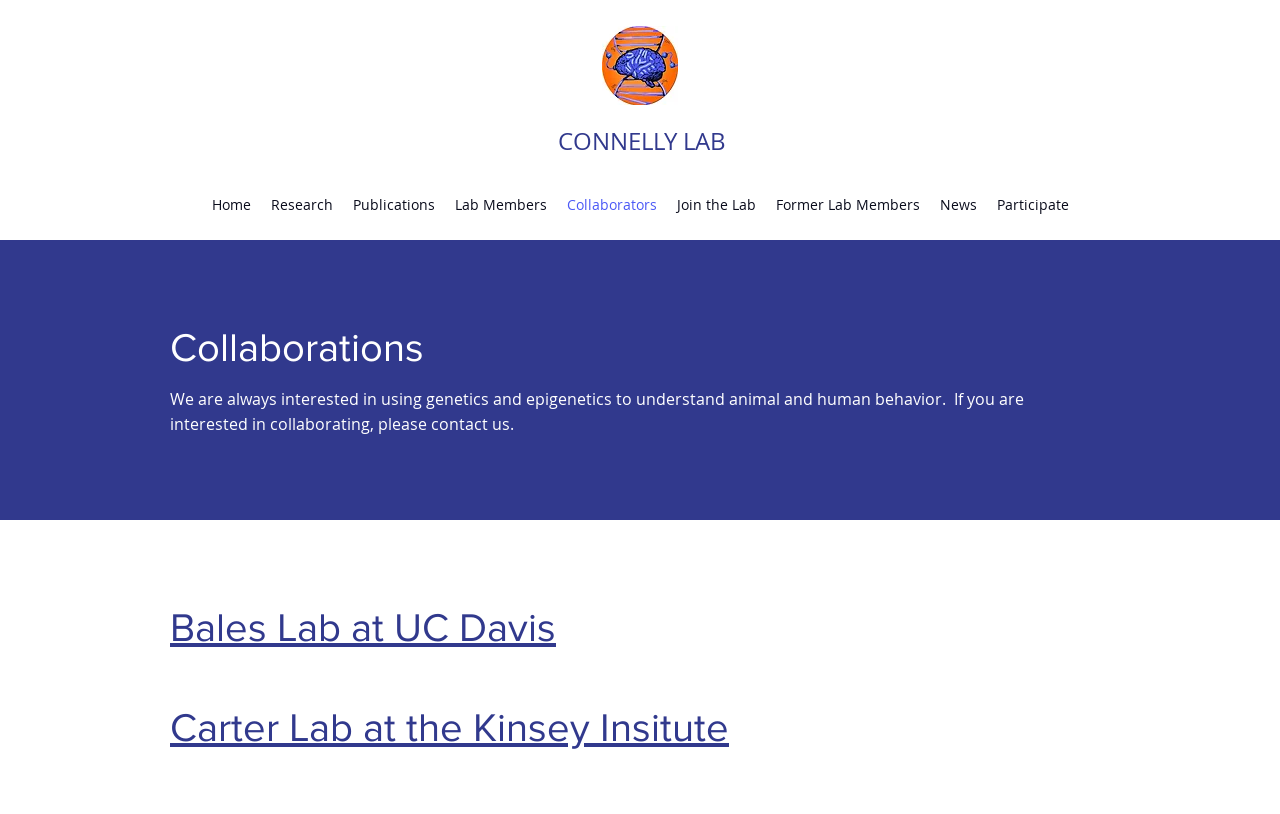Write a detailed summary of the webpage.

The webpage is about the Connelly Lab, specifically showcasing its collaborators. At the top left, there is a logo image of Jess_LOGO_with brain_082812.jpg, accompanied by the text "CONNELLY LAB" in a prominent position. 

Below the logo, there is a navigation menu labeled "Site" that spans across the top of the page, containing nine links: "Home", "Research", "Publications", "Lab Members", "Collaborators", "Join the Lab", "Former Lab Members", "News", and "Participate". 

The main content of the page is divided into three sections. The first section is headed by "Collaborations" and features a brief paragraph describing the lab's interest in collaborating with others using genetics and epigenetics to understand animal and human behavior. 

The second section is dedicated to the "Bales Lab at UC Davis", featuring a heading and a link to the lab's website. This section is positioned below the "Collaborations" section.

The third section is about the "Carter Lab at the Kinsey Institute", consisting of a heading and a link to the lab's website. This section is located at the bottom of the page, below the "Bales Lab at UC Davis" section.